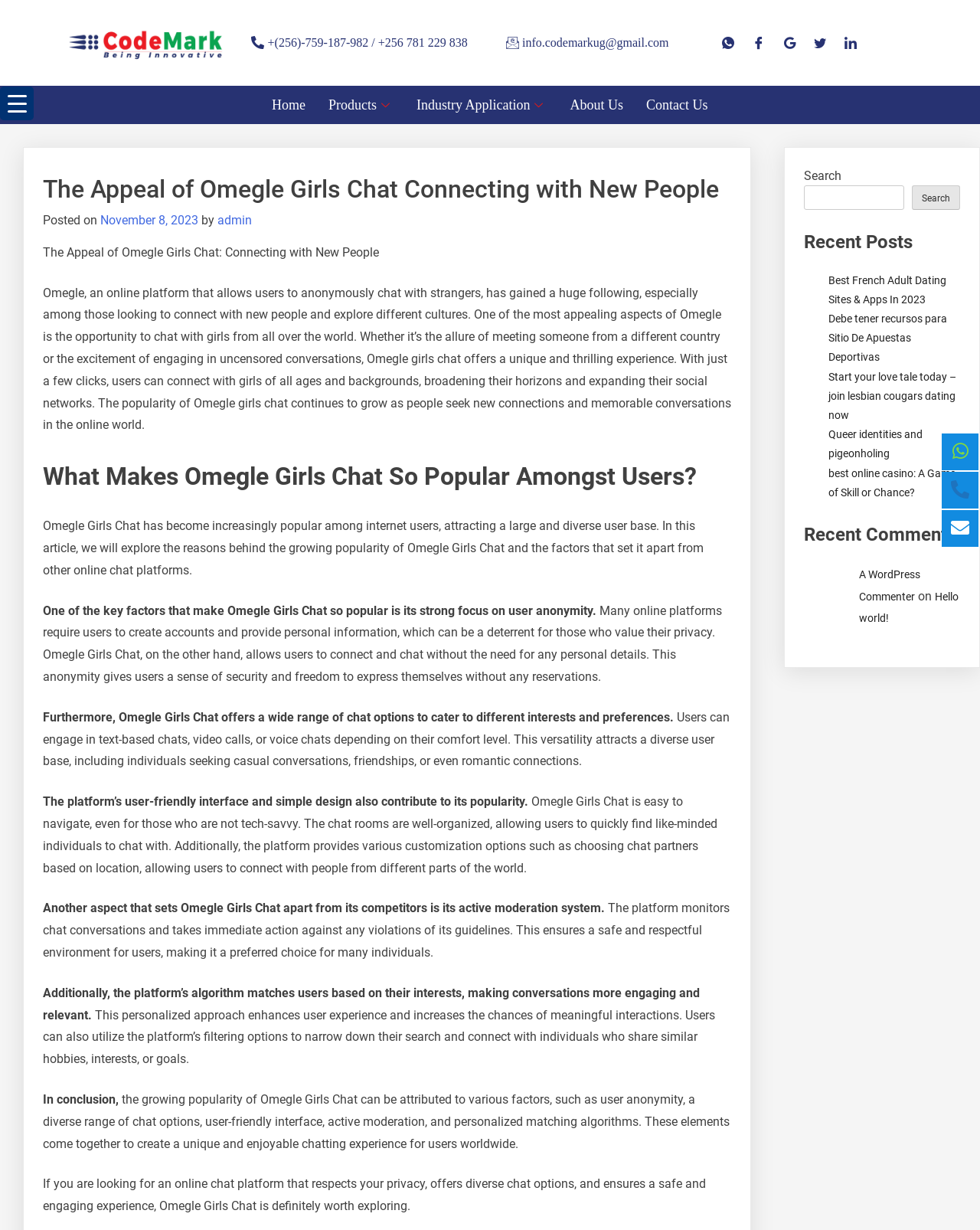Please indicate the bounding box coordinates for the clickable area to complete the following task: "Contact Us". The coordinates should be specified as four float numbers between 0 and 1, i.e., [left, top, right, bottom].

[0.648, 0.076, 0.734, 0.095]